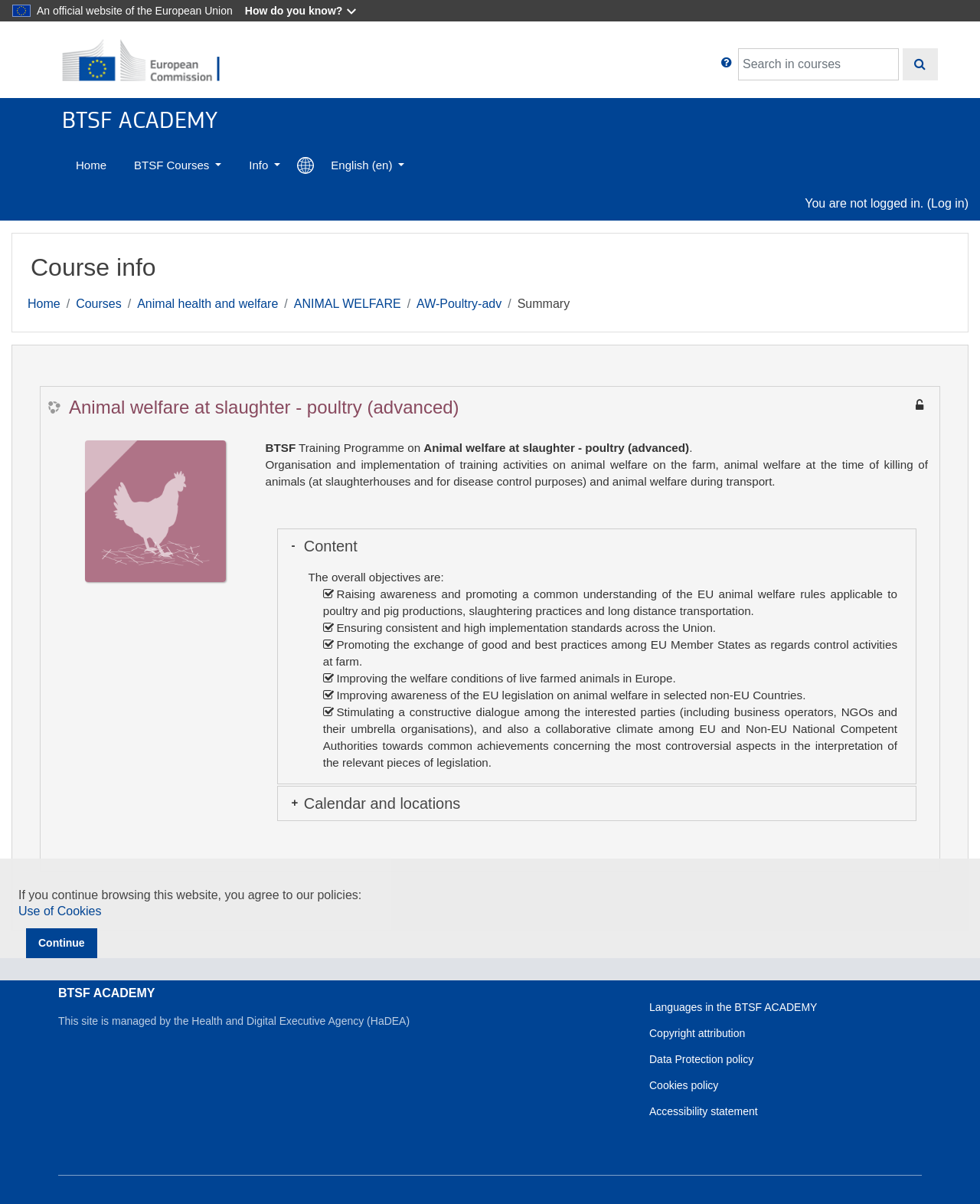Determine the bounding box coordinates of the target area to click to execute the following instruction: "Go to Home."

[0.063, 0.12, 0.123, 0.155]